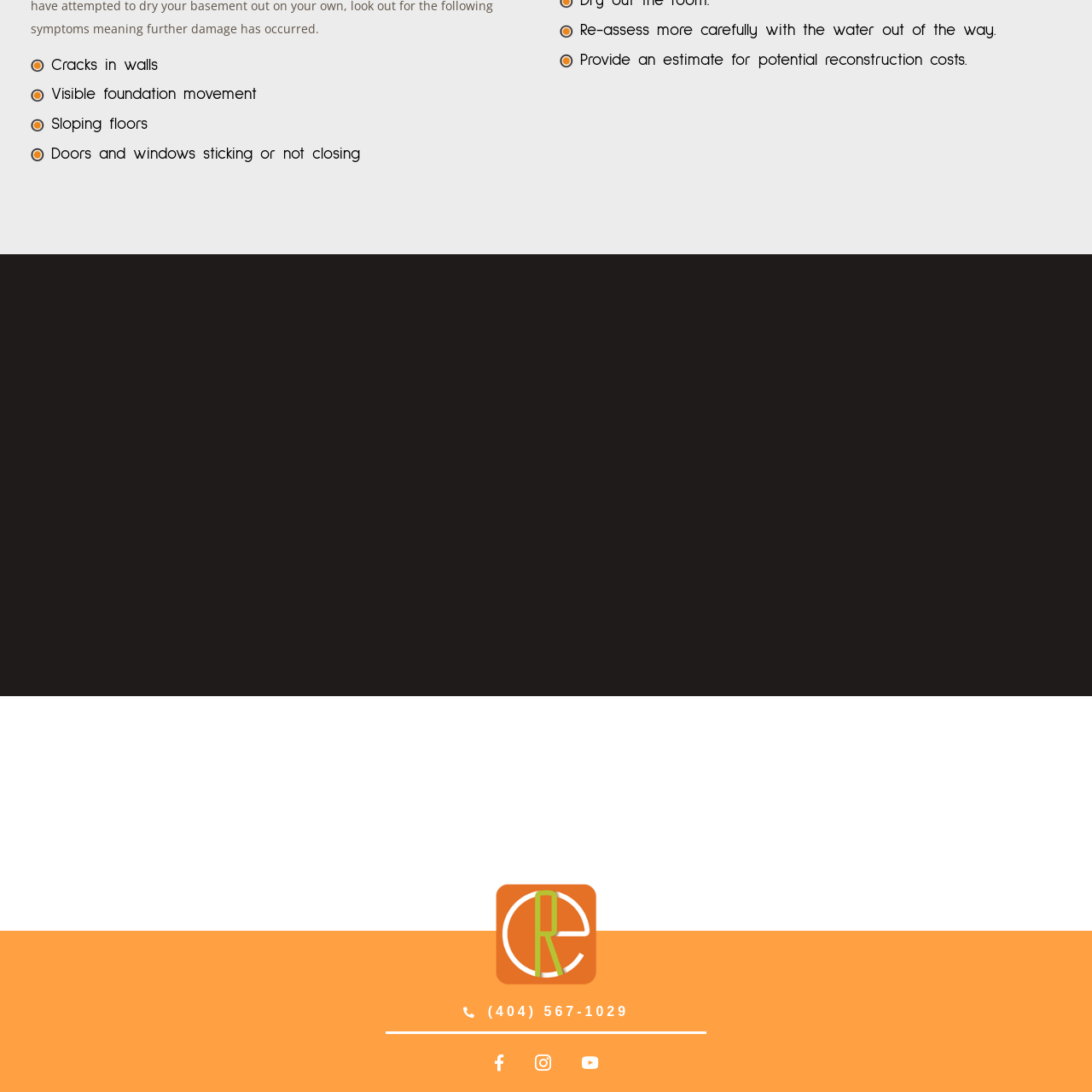What type of information is being discussed?
Please look at the image marked with a red bounding box and provide a one-word or short-phrase answer based on what you see.

Flood damage